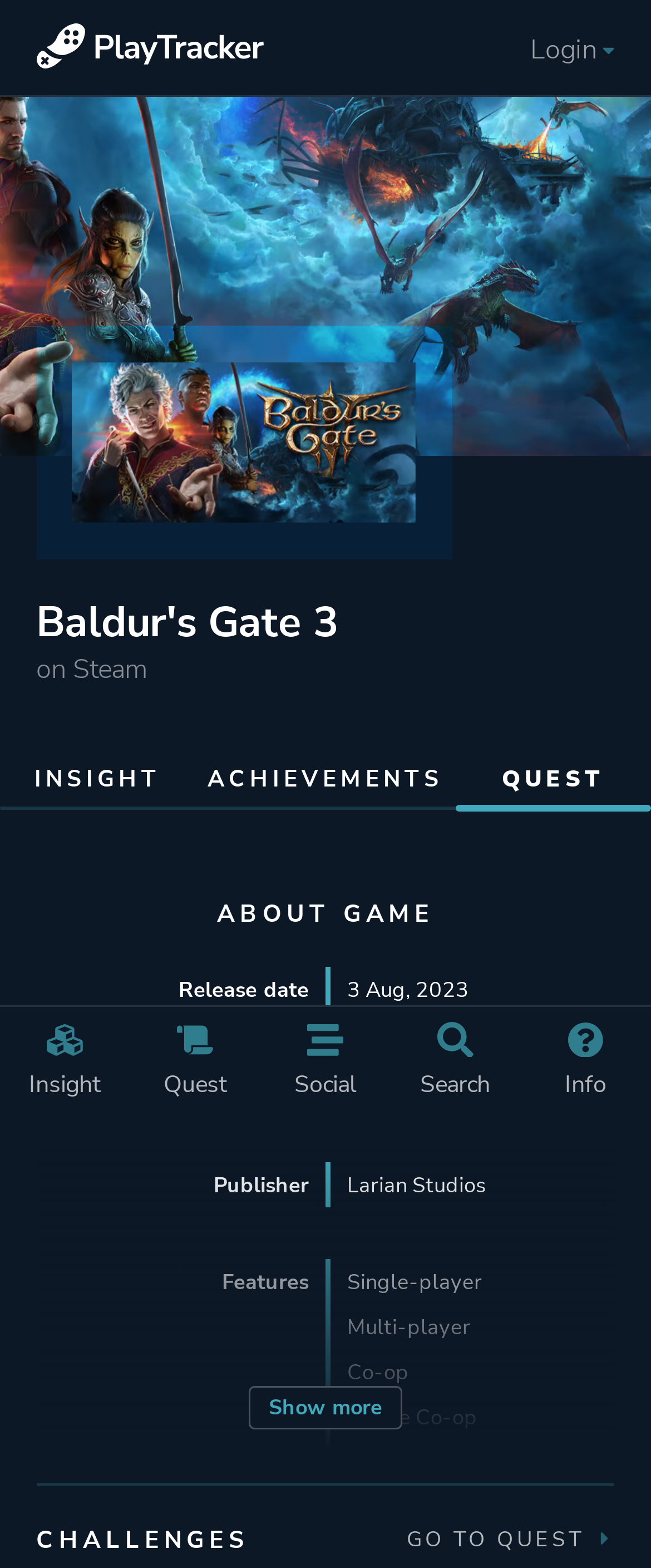Identify the bounding box coordinates for the UI element described as follows: Quest. Use the format (top-left x, top-left y, bottom-right x, bottom-right y) and ensure all values are floating point numbers between 0 and 1.

[0.2, 0.646, 0.4, 0.707]